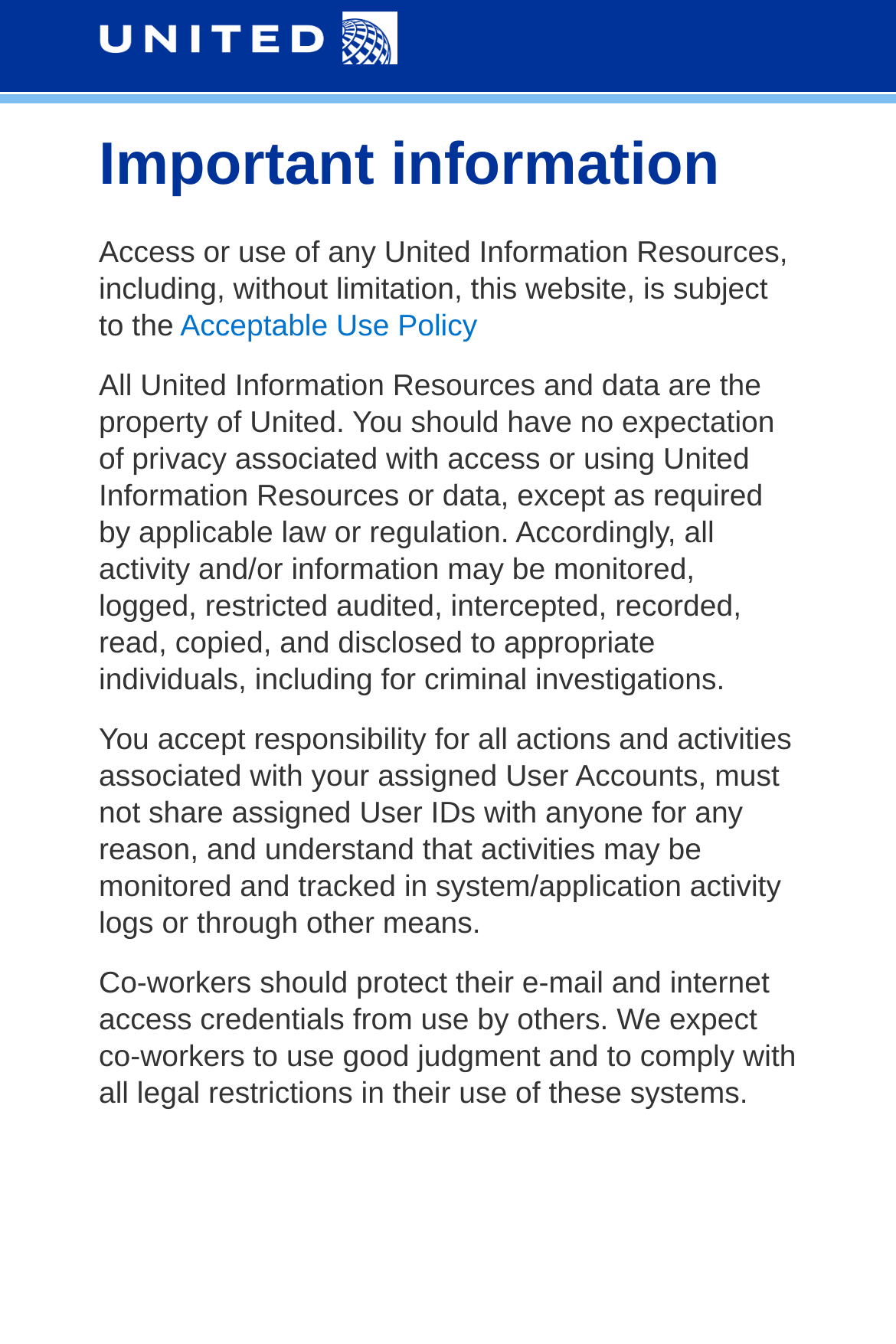Explain in detail what is displayed on the webpage.

The webpage displays the title "Important information" prominently at the top, accompanied by a "United" logo image positioned to the right of the title. Below the title, there is a main section that occupies most of the page. 

Within the main section, there is a heading that repeats the title "Important information". This is followed by a block of text that outlines the terms of use for United's information resources, including this website. The text is divided into three paragraphs, each describing a specific aspect of the policy. 

The first paragraph explains that access to United's information resources is subject to the Acceptable Use Policy, which is linked to a separate page. The second paragraph details the monitoring and logging of user activity, while the third paragraph emphasizes the importance of protecting user accounts and credentials. 

Throughout the main section, the text is arranged in a single column, with each paragraph separated by a small gap. The overall layout is dense, with a focus on conveying important information to the user.